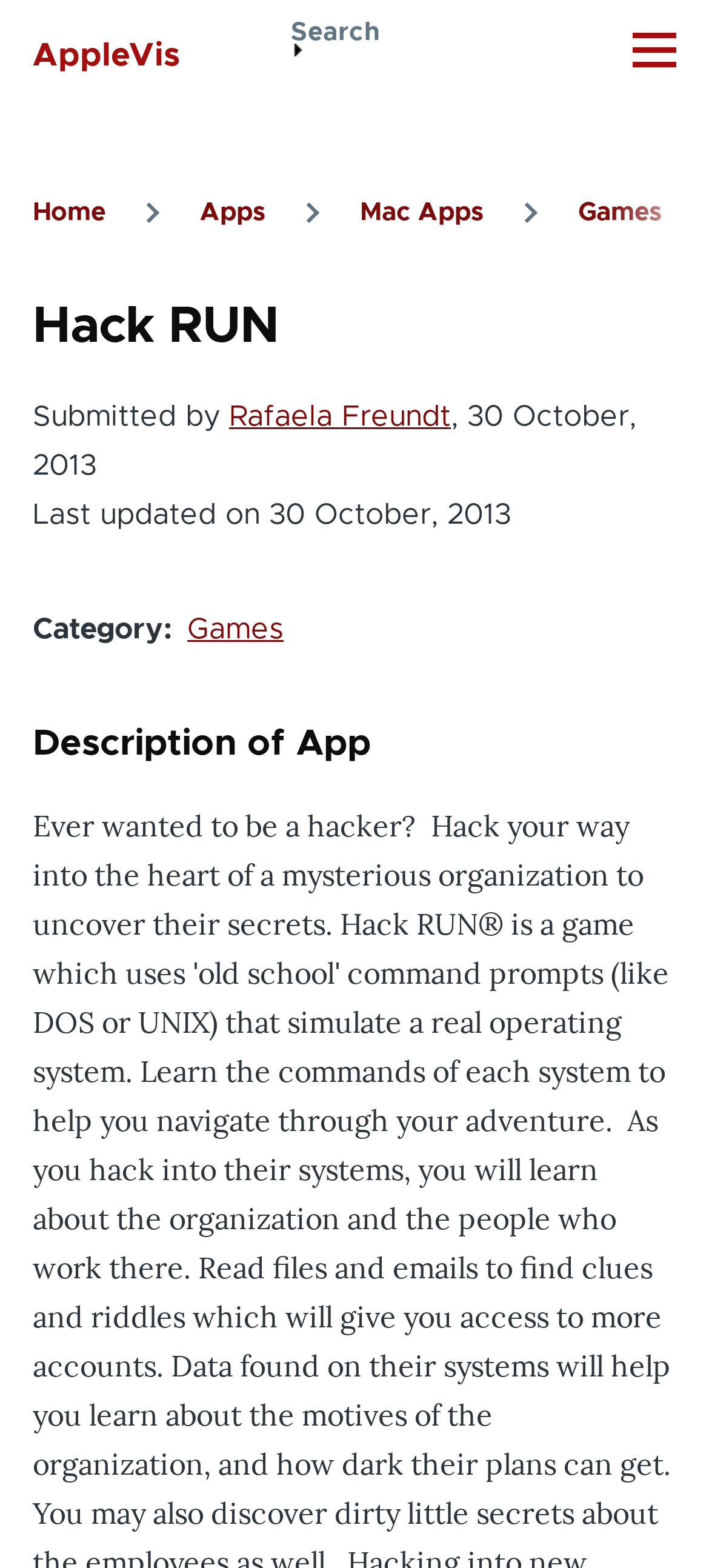Please predict the bounding box coordinates (top-left x, top-left y, bottom-right x, bottom-right y) for the UI element in the screenshot that fits the description: Mac Apps

[0.508, 0.128, 0.682, 0.144]